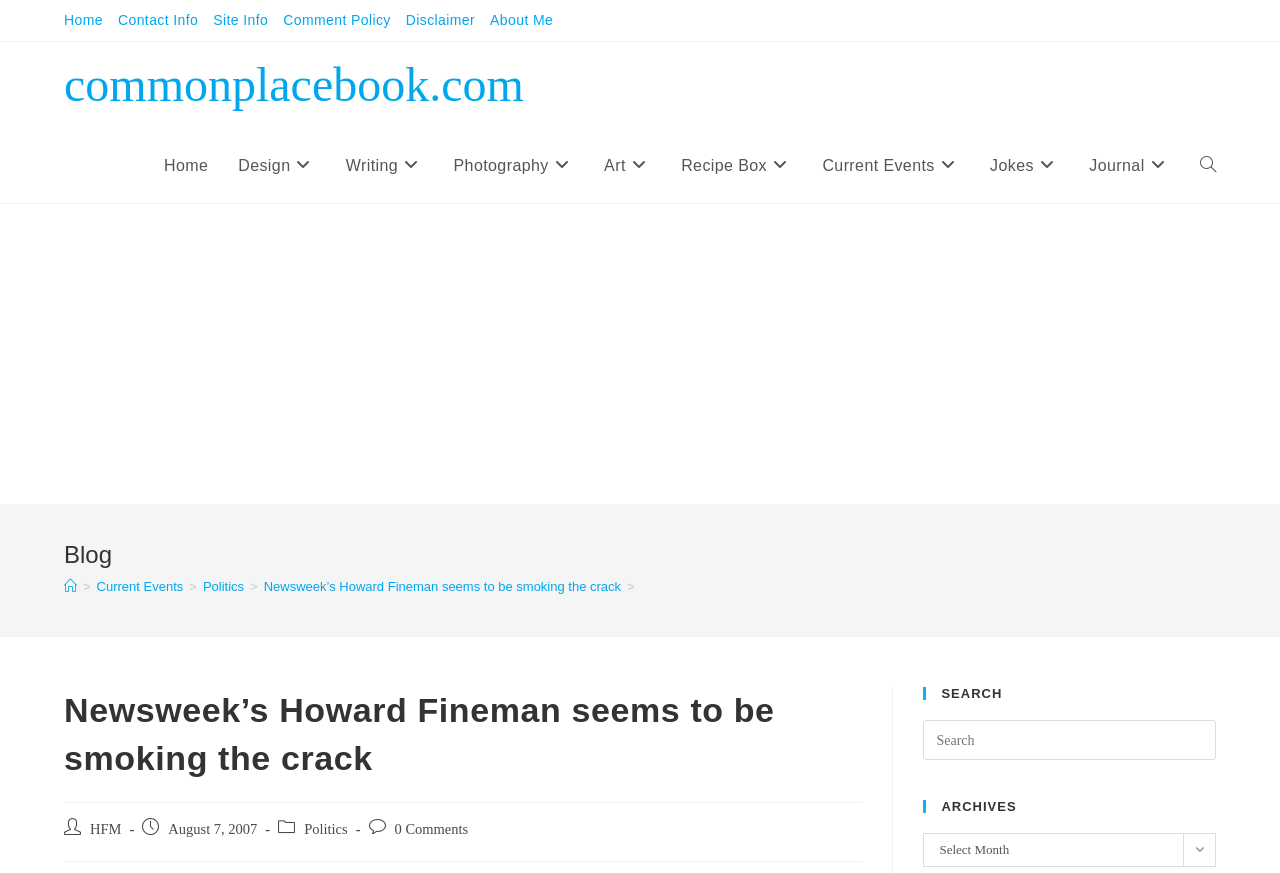Find the bounding box coordinates of the element to click in order to complete the given instruction: "view archives."

[0.721, 0.917, 0.95, 0.931]